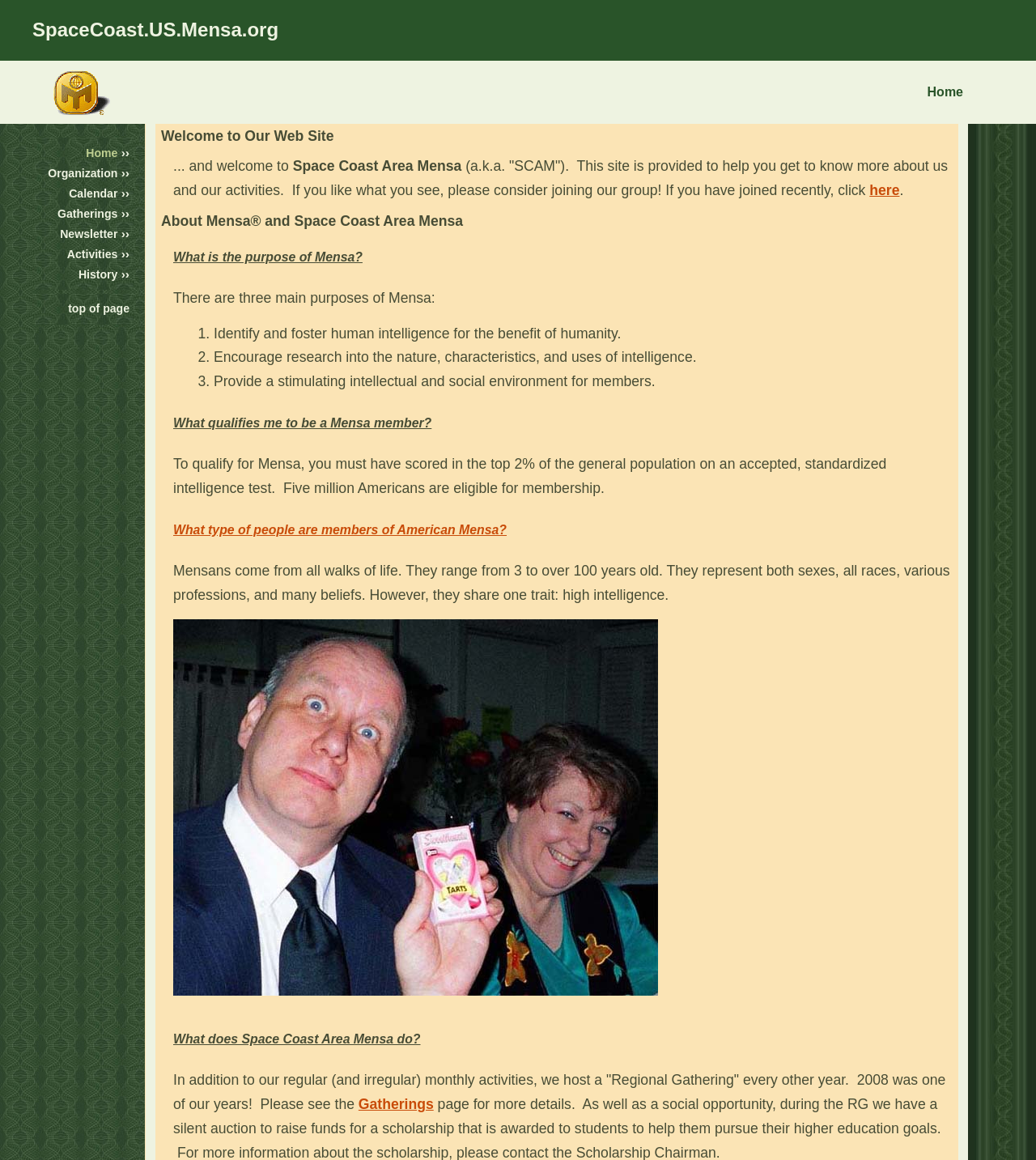Please specify the bounding box coordinates of the region to click in order to perform the following instruction: "View the 'Gatherings' page".

[0.346, 0.945, 0.419, 0.959]